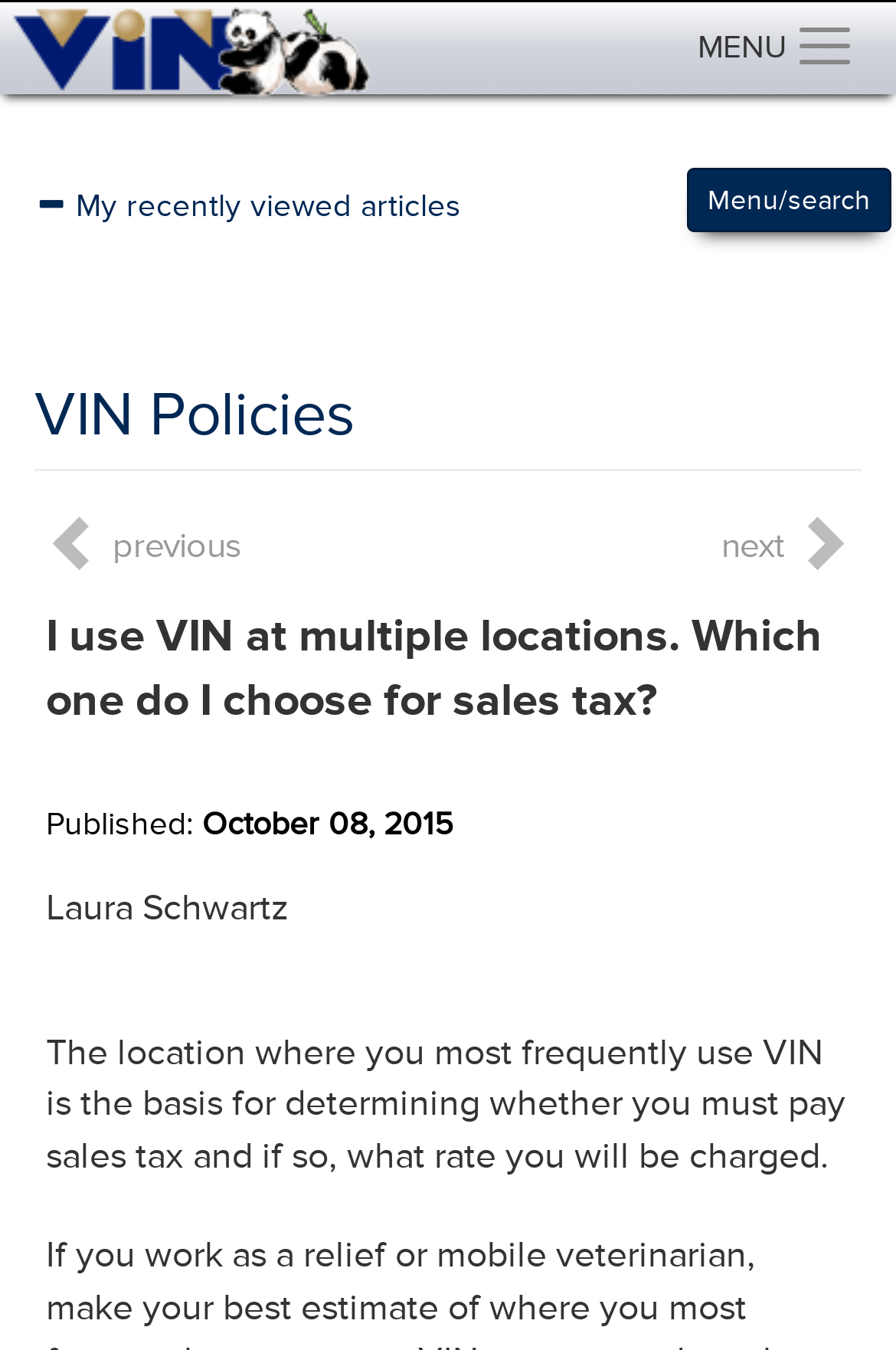When was the article published?
Answer the question with a single word or phrase by looking at the picture.

October 08, 2015